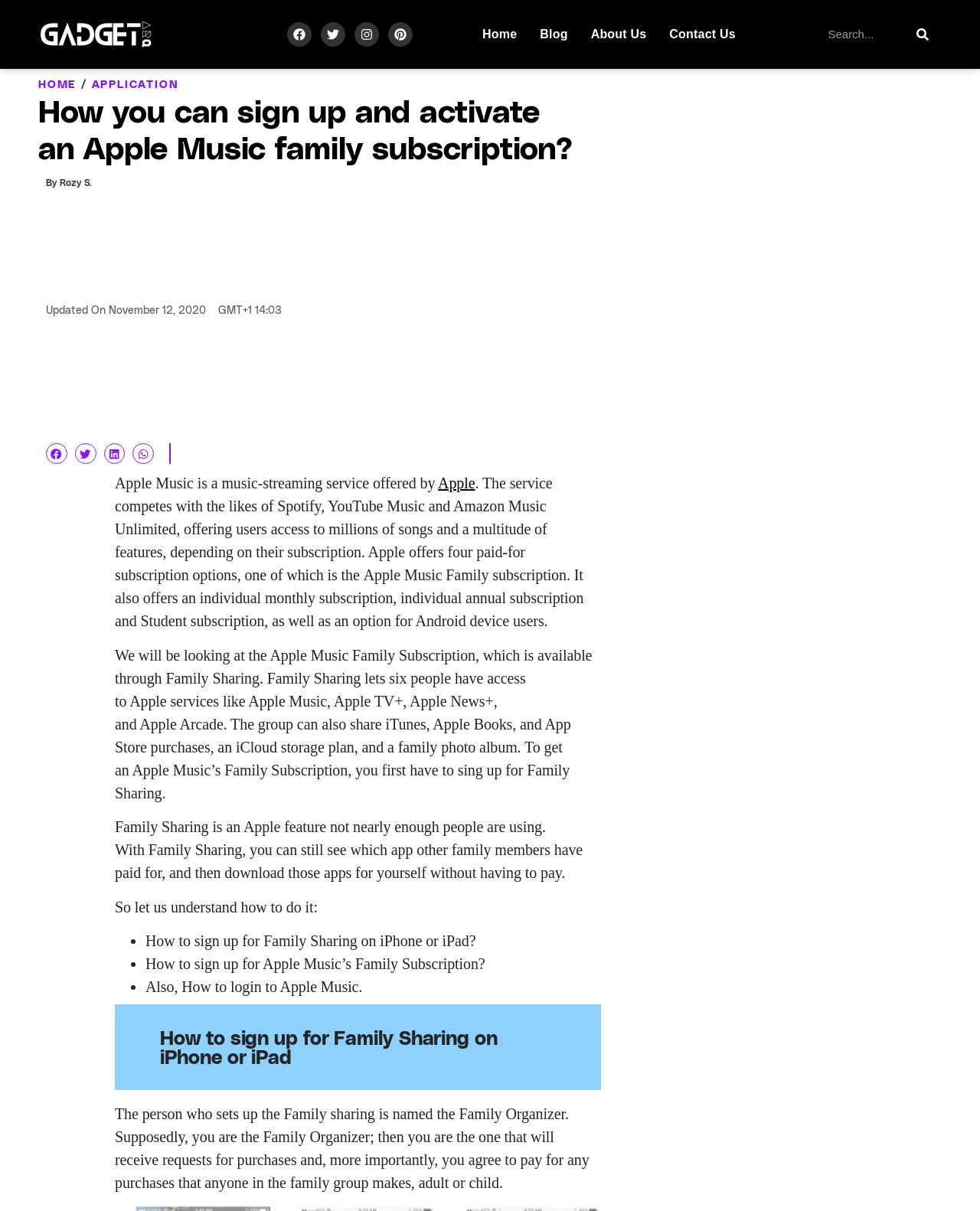Please give the bounding box coordinates of the area that should be clicked to fulfill the following instruction: "Visit Hillary Store". The coordinates should be in the format of four float numbers from 0 to 1, i.e., [left, top, right, bottom].

None